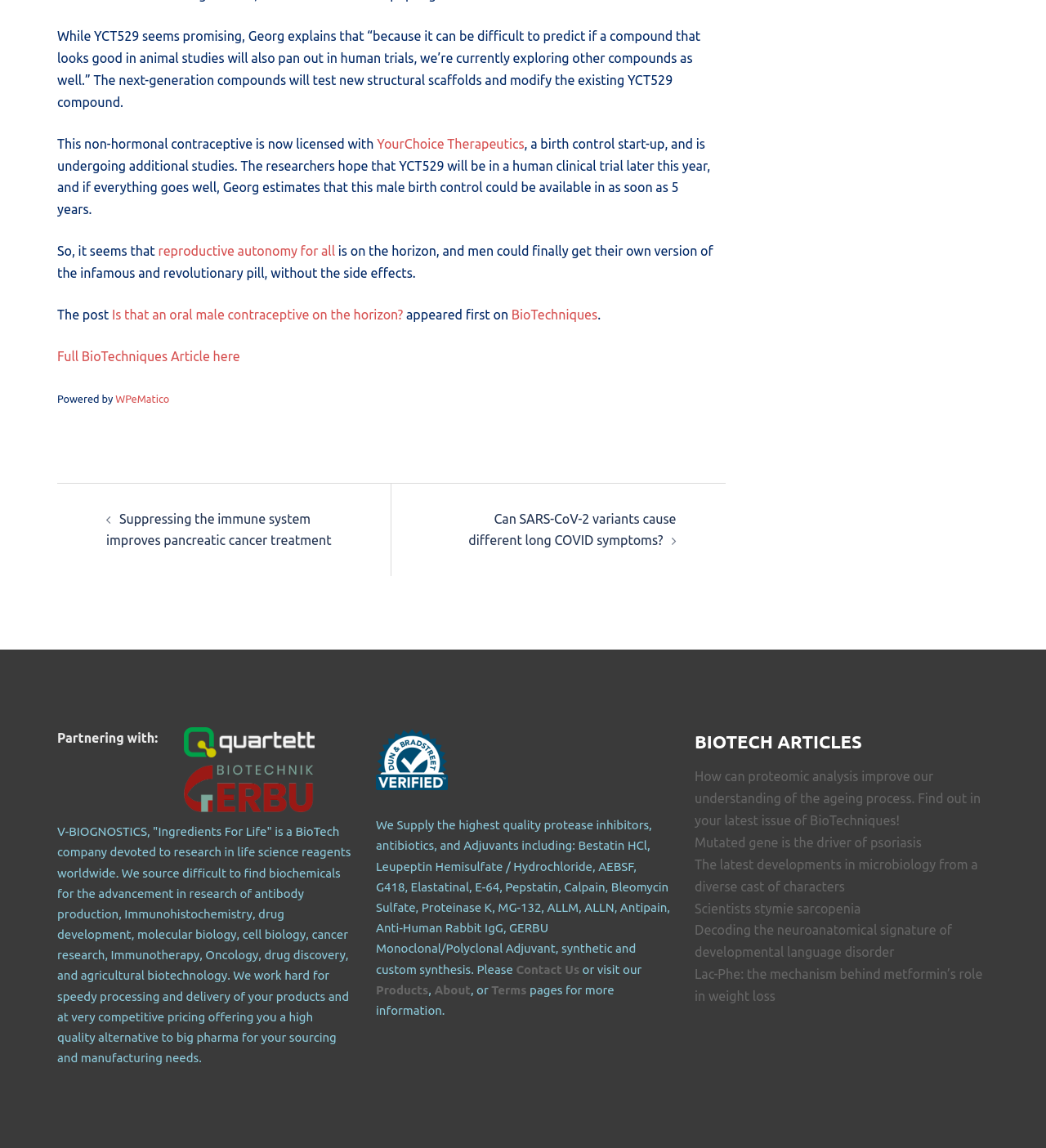Could you determine the bounding box coordinates of the clickable element to complete the instruction: "Learn more about V-BIOGNOSTICS"? Provide the coordinates as four float numbers between 0 and 1, i.e., [left, top, right, bottom].

[0.055, 0.718, 0.336, 0.928]